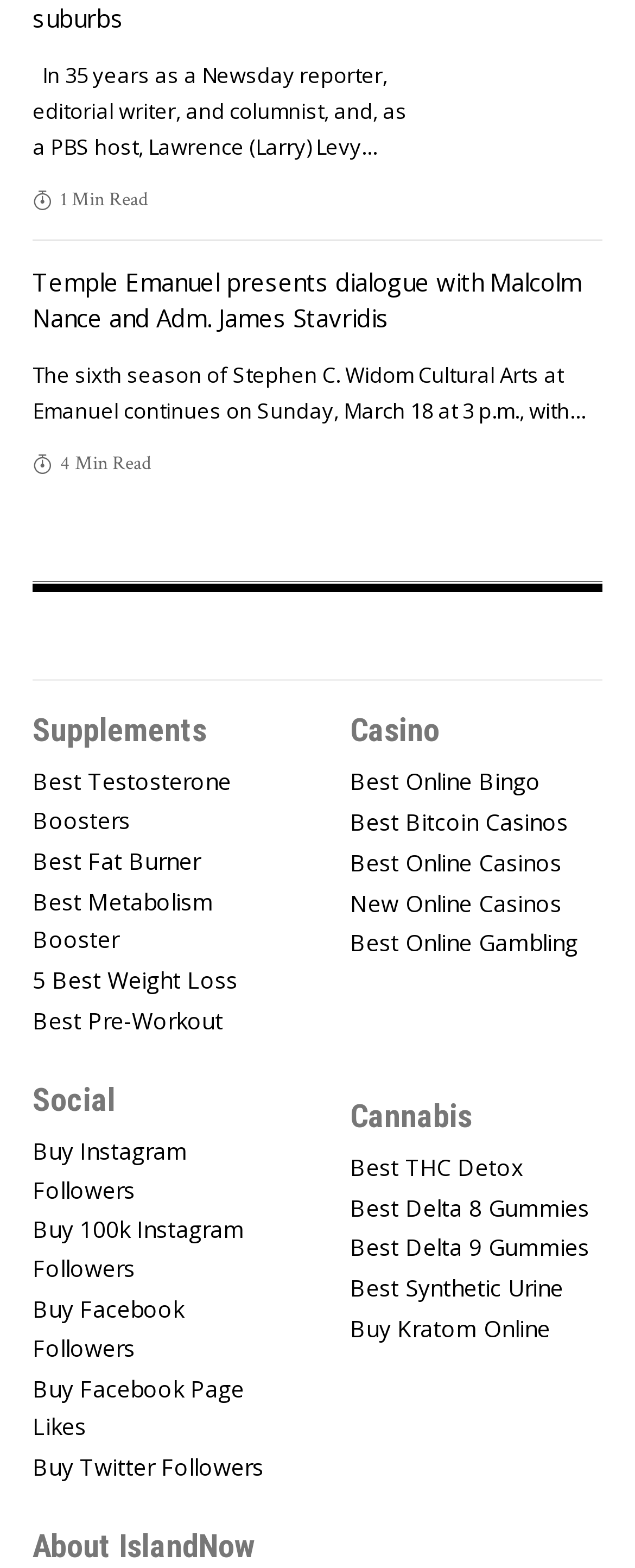Given the element description General, specify the bounding box coordinates of the corresponding UI element in the format (top-left x, top-left y, bottom-right x, bottom-right y). All values must be between 0 and 1.

None